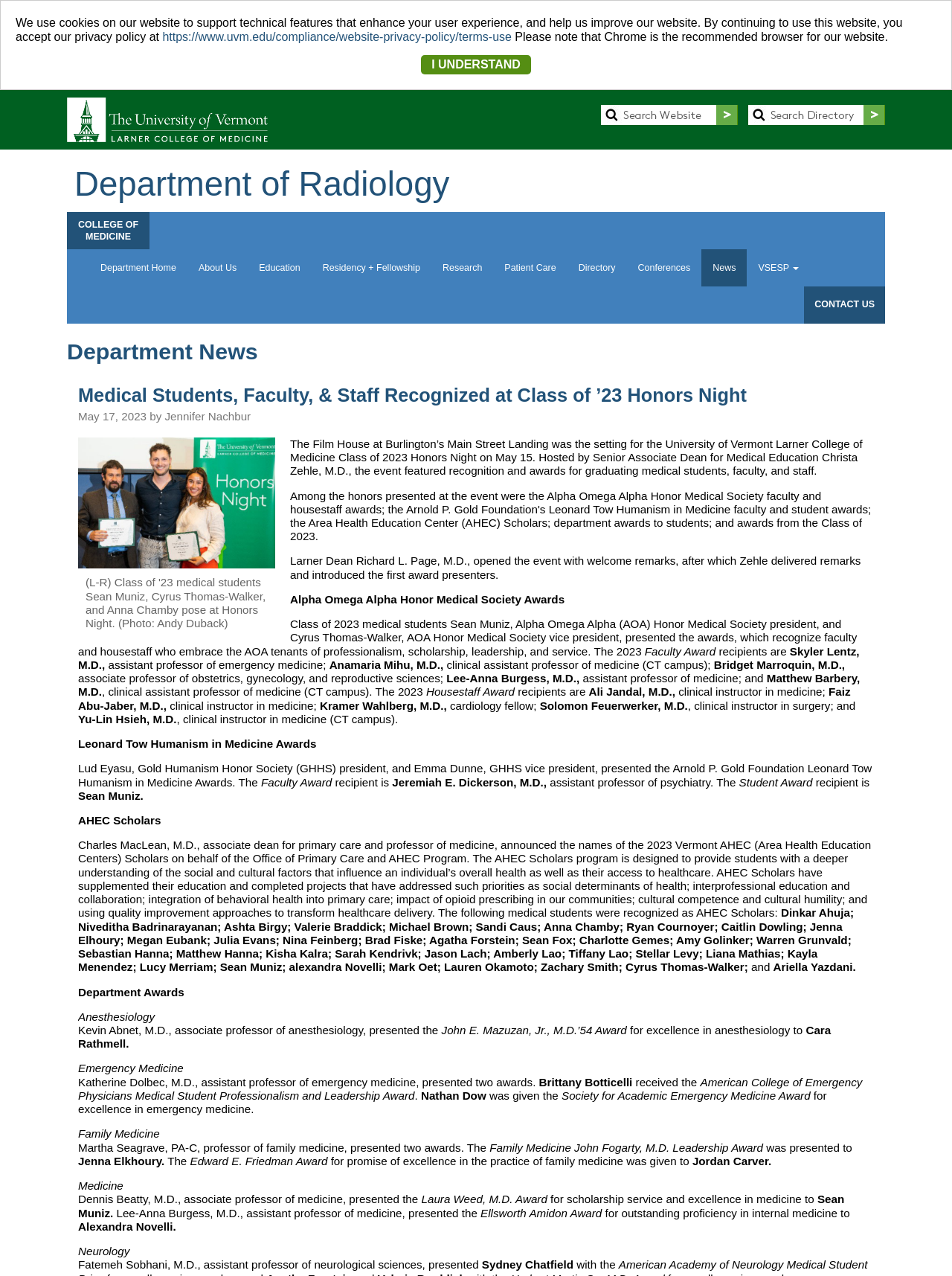Determine the bounding box coordinates of the element's region needed to click to follow the instruction: "Read Department News". Provide these coordinates as four float numbers between 0 and 1, formatted as [left, top, right, bottom].

[0.07, 0.265, 0.93, 0.289]